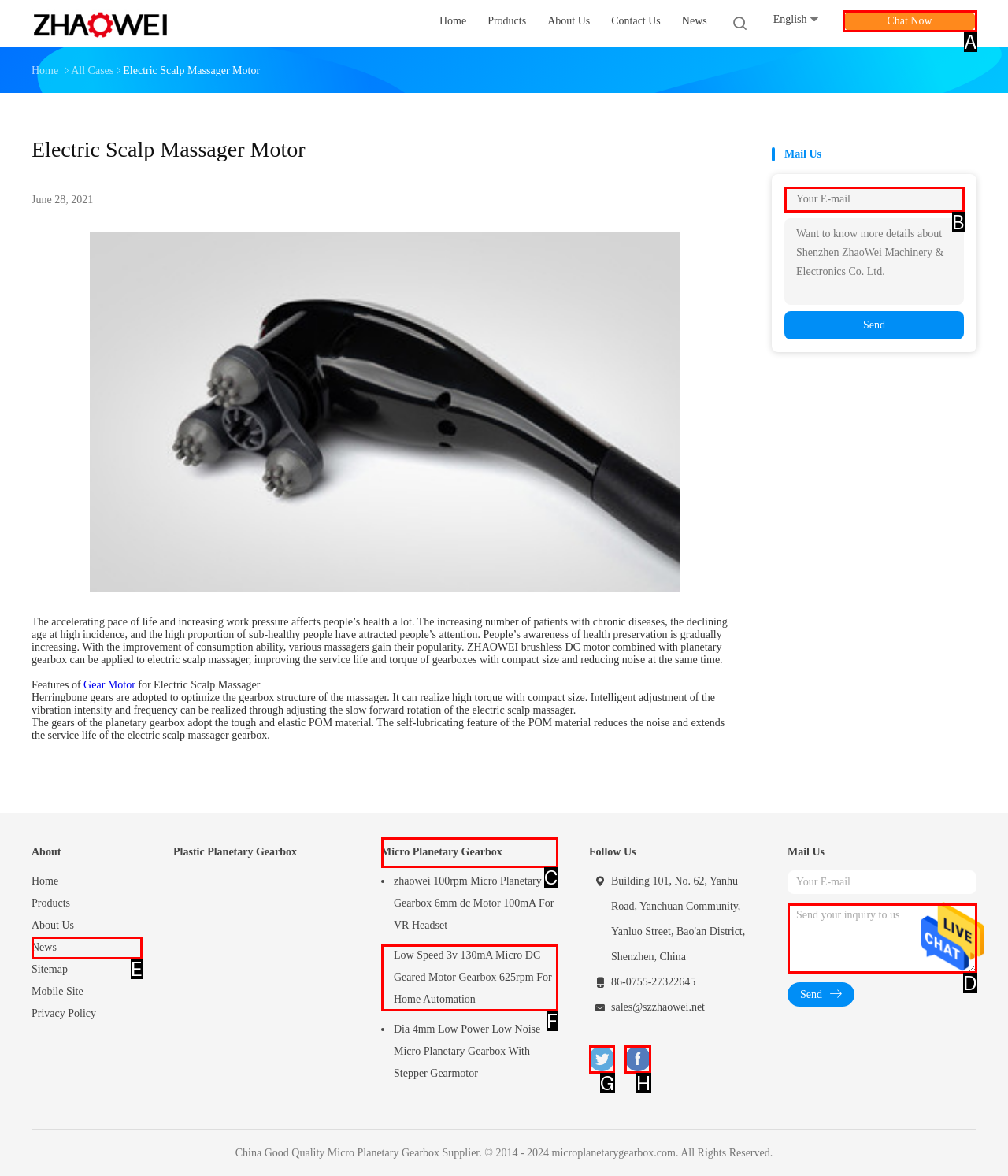Choose the HTML element that should be clicked to achieve this task: Click Chat Now
Respond with the letter of the correct choice.

A